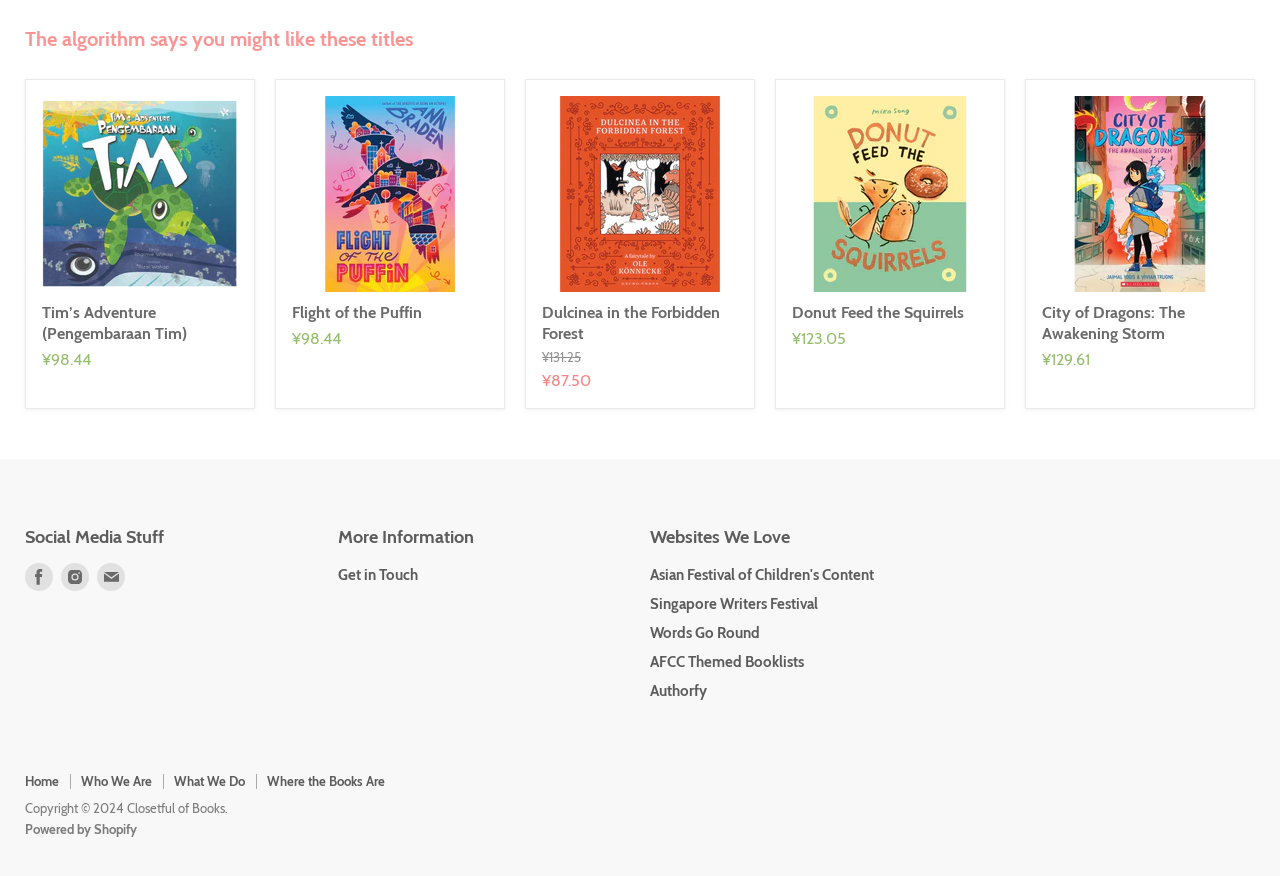Please determine the bounding box coordinates of the element to click in order to execute the following instruction: "Find us on Facebook". The coordinates should be four float numbers between 0 and 1, specified as [left, top, right, bottom].

[0.016, 0.638, 0.045, 0.68]